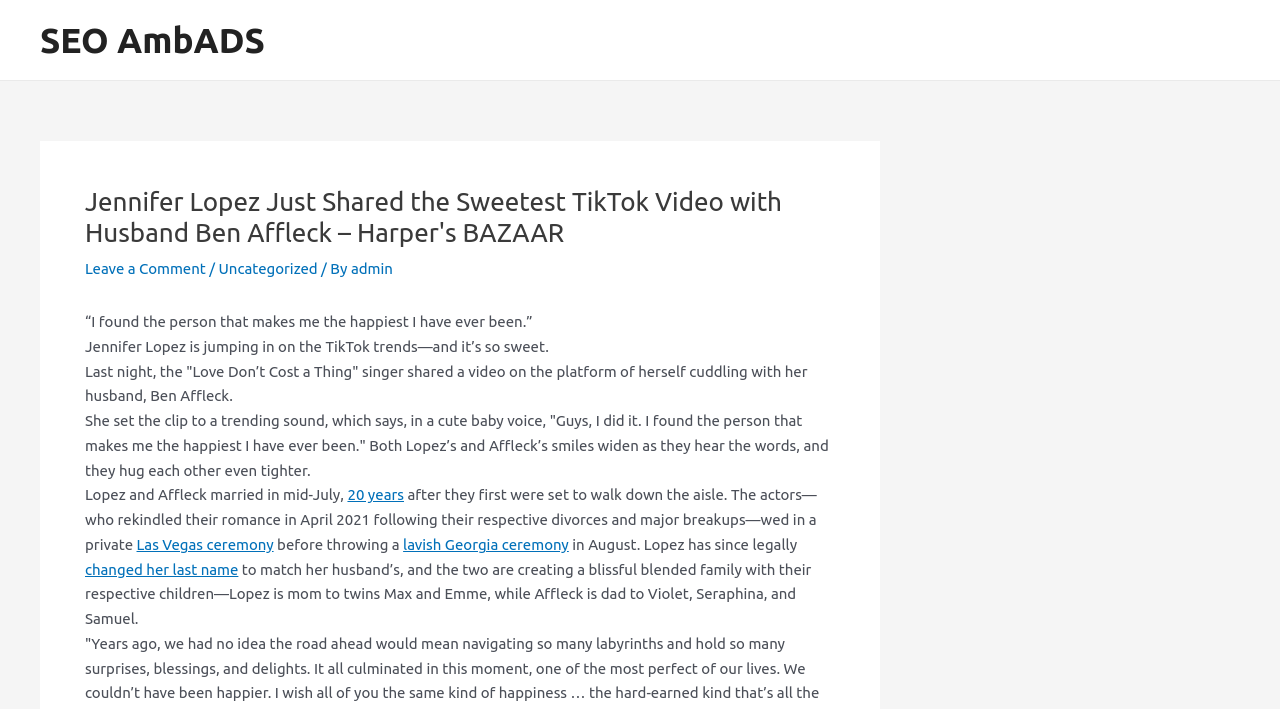Provide a thorough description of this webpage.

The webpage is an article about Jennifer Lopez and her husband Ben Affleck. At the top, there is a header with the title "Jennifer Lopez Just Shared the Sweetest TikTok Video with Husband Ben Affleck – Harper's BAZAAR". Below the title, there is a link to leave a comment, followed by a category label "Uncategorized" and the author's name "admin". 

The main content of the article starts with a quote from Jennifer Lopez, "I found the person that makes me the happiest I have ever been." This is followed by a series of paragraphs describing a TikTok video shared by Lopez, featuring her cuddling with her husband Ben Affleck. The article explains that the video is set to a trending sound with a cute baby voice, and that both Lopez and Affleck smile and hug each other tighter as they hear the words. 

The article then provides some background information about Lopez and Affleck's marriage, mentioning that they got married in mid-July, 20 years after they first planned to walk down the aisle. It also mentions that they had a private Las Vegas ceremony before throwing a lavish Georgia ceremony in August. Additionally, the article notes that Lopez has legally changed her last name to match her husband's, and that they are creating a blended family with their respective children.